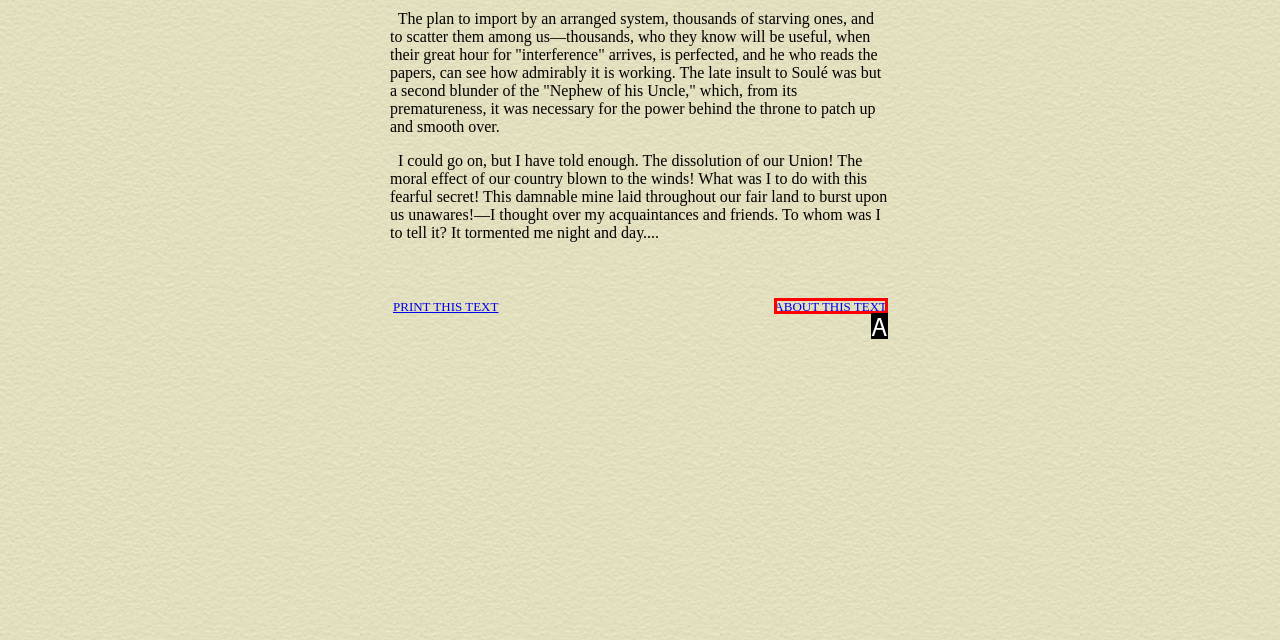Based on the element description: ABOUT THIS TEXT, choose the HTML element that matches best. Provide the letter of your selected option.

A